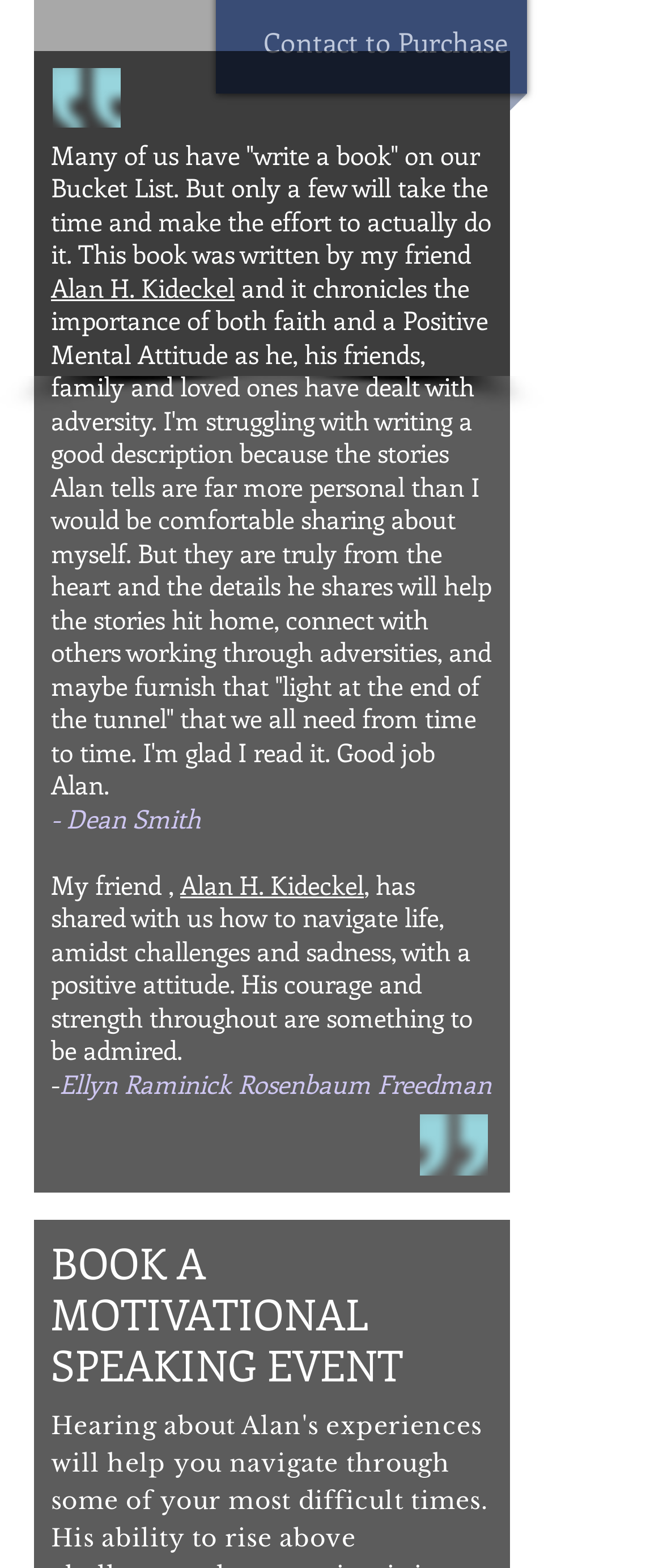From the webpage screenshot, predict the bounding box of the UI element that matches this description: "Ellyn Raminick Rosenbaum Freedman".

[0.09, 0.68, 0.741, 0.702]